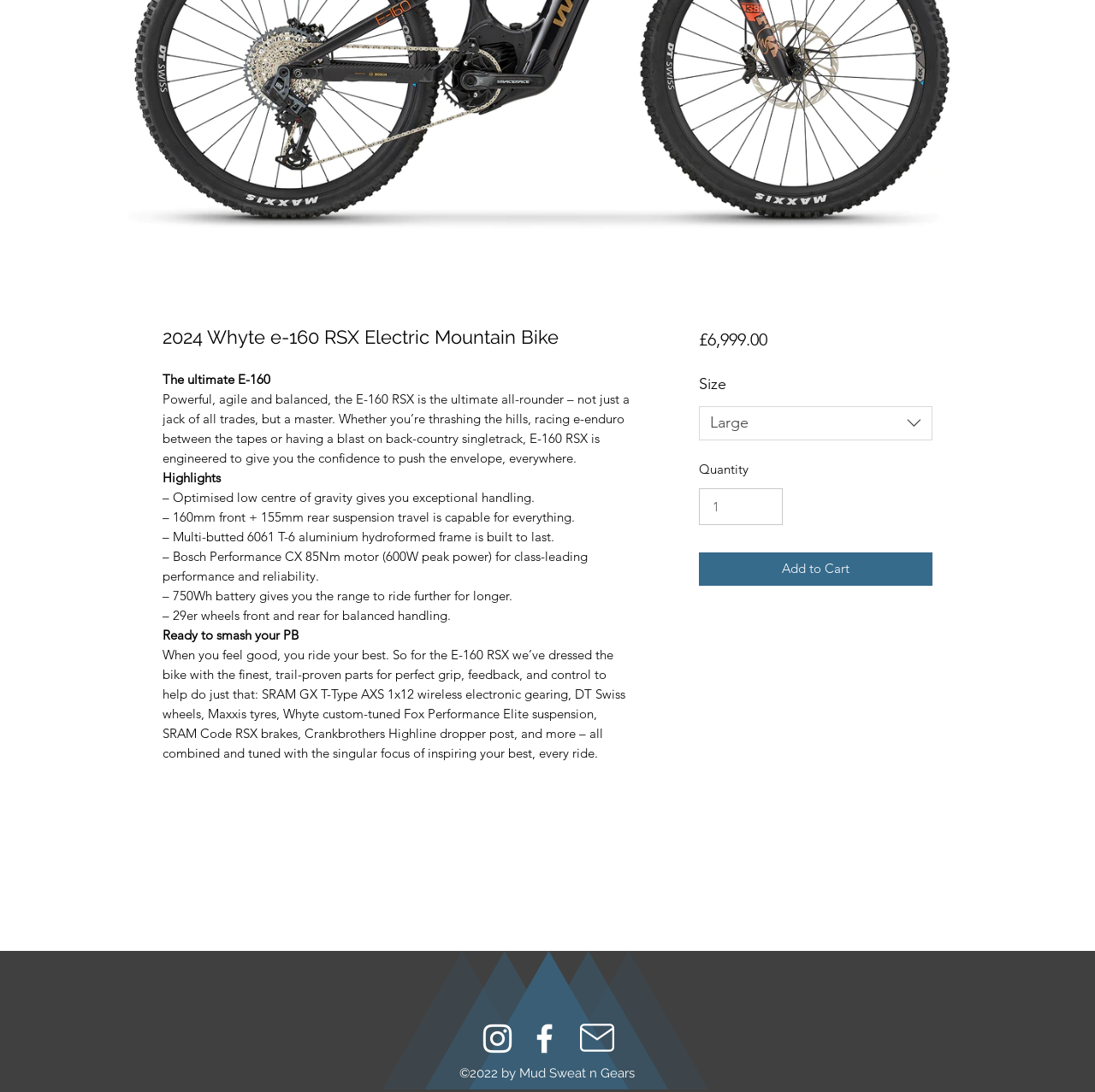Identify the bounding box of the UI component described as: "input value="1" aria-label="Quantity" value="1"".

[0.638, 0.447, 0.715, 0.481]